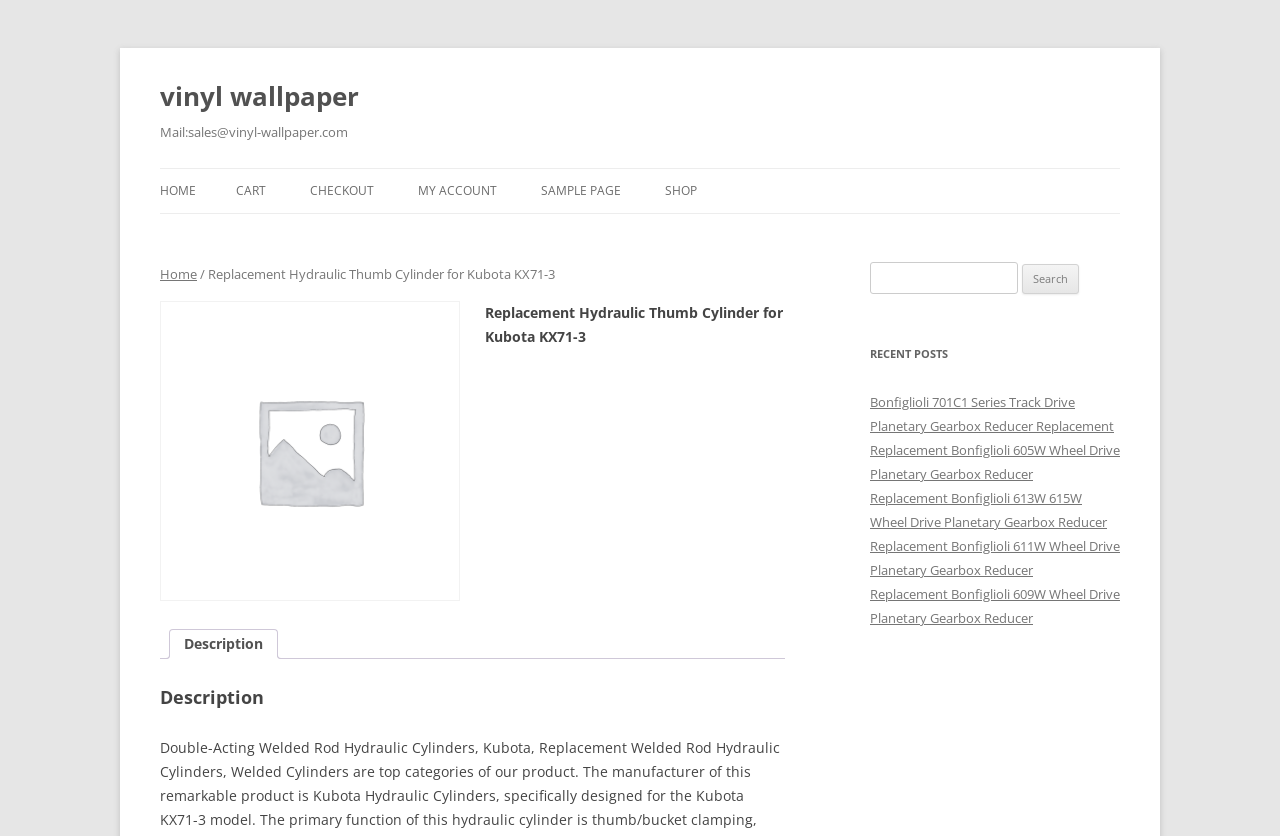What is the navigation menu?
Using the image, respond with a single word or phrase.

HOME, CART, CHECKOUT, MY ACCOUNT, SAMPLE PAGE, SHOP